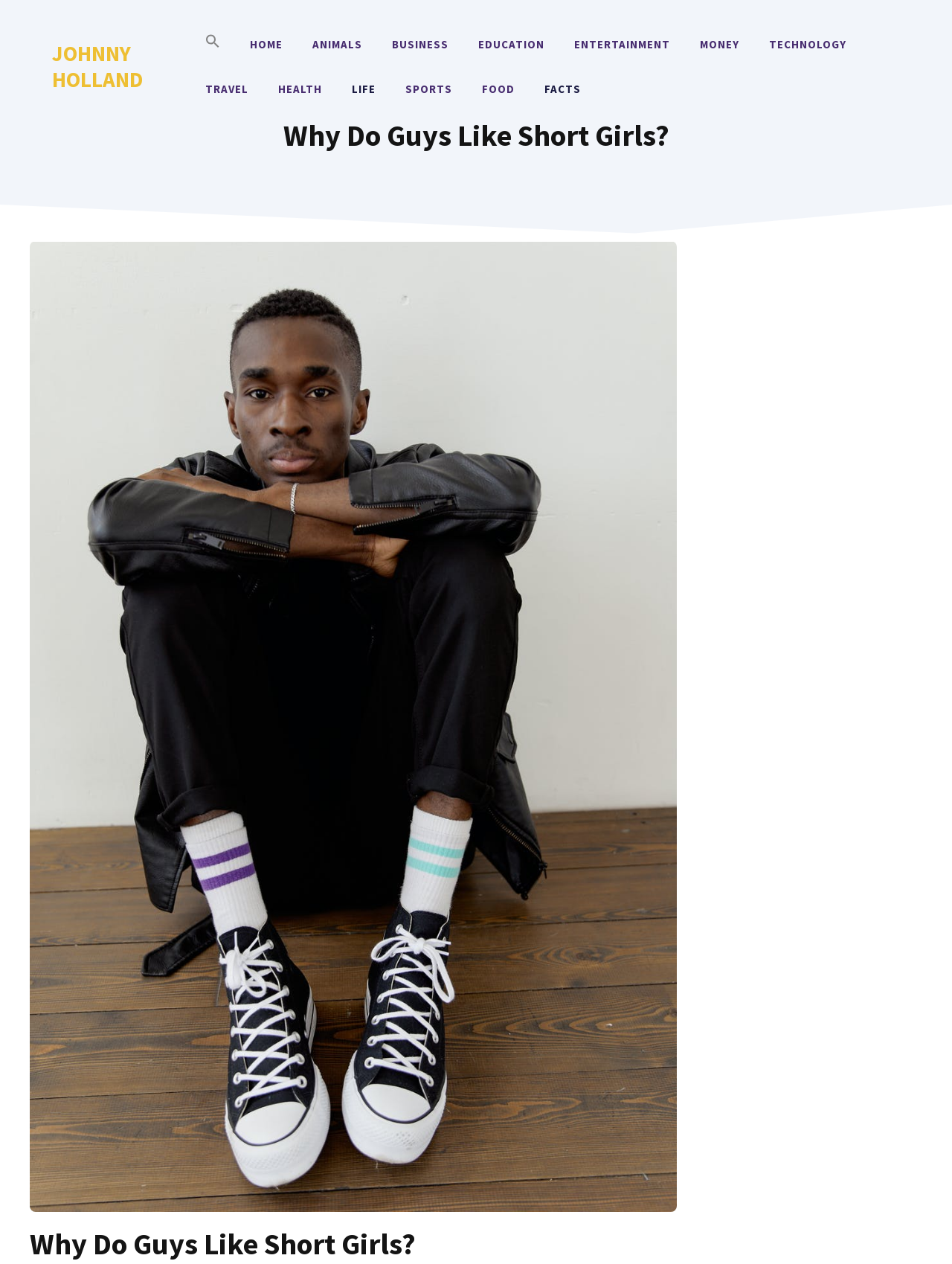Look at the image and write a detailed answer to the question: 
What is the topic of the main article?

The main article is located below the navigation menu and has a heading that says 'Why Do Guys Like Short Girls?' which suggests that the article is about this topic.